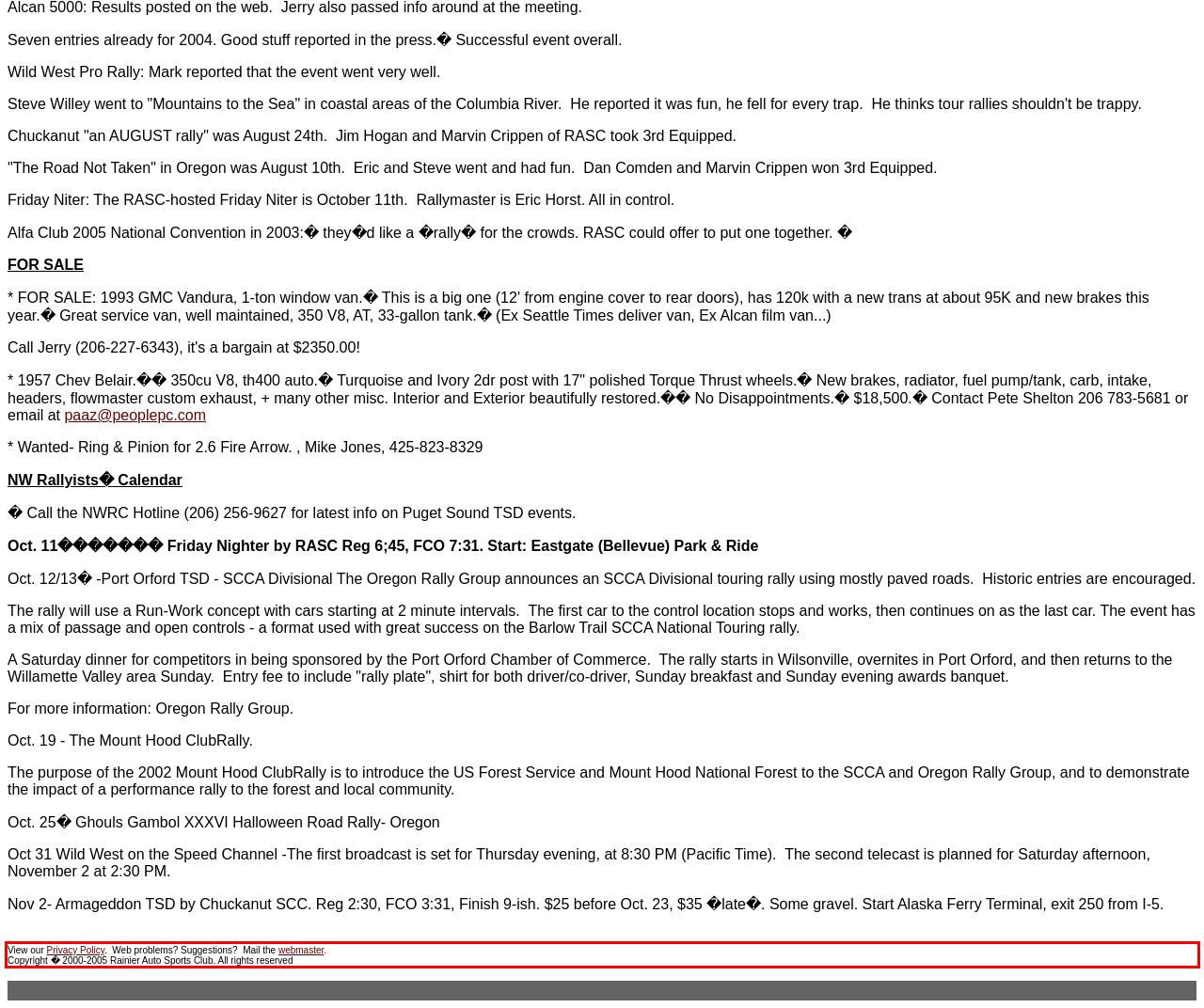Please analyze the screenshot of a webpage and extract the text content within the red bounding box using OCR.

View our Privacy Policy. Web problems? Suggestions? Mail the webmaster. Copyright � 2000-2005 Rainier Auto Sports Club. All rights reserved